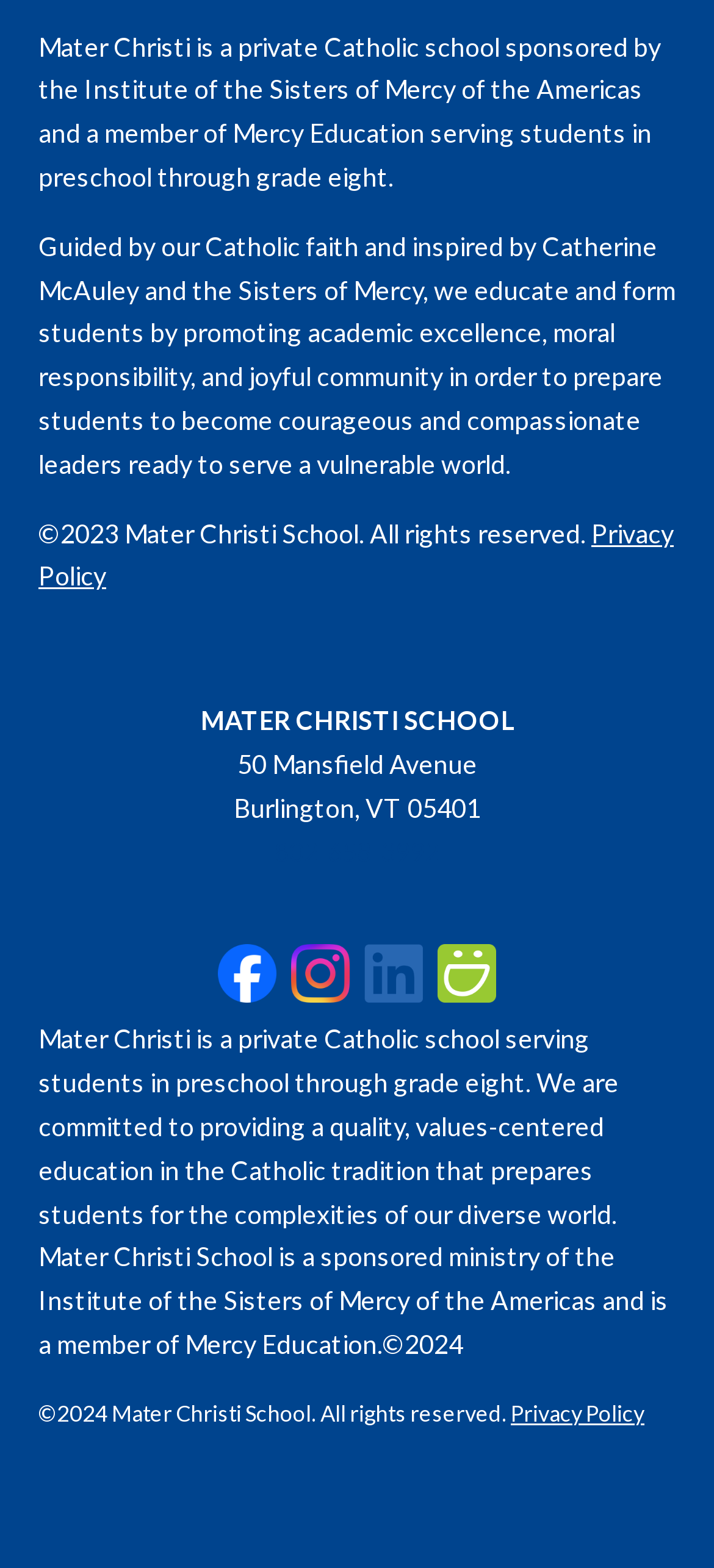What is the address of Mater Christi School?
Answer the question with as much detail as you can, using the image as a reference.

From the StaticText elements with the texts '50 Mansfield Avenue' and 'Burlington, VT 05401', we can determine the address of Mater Christi School.